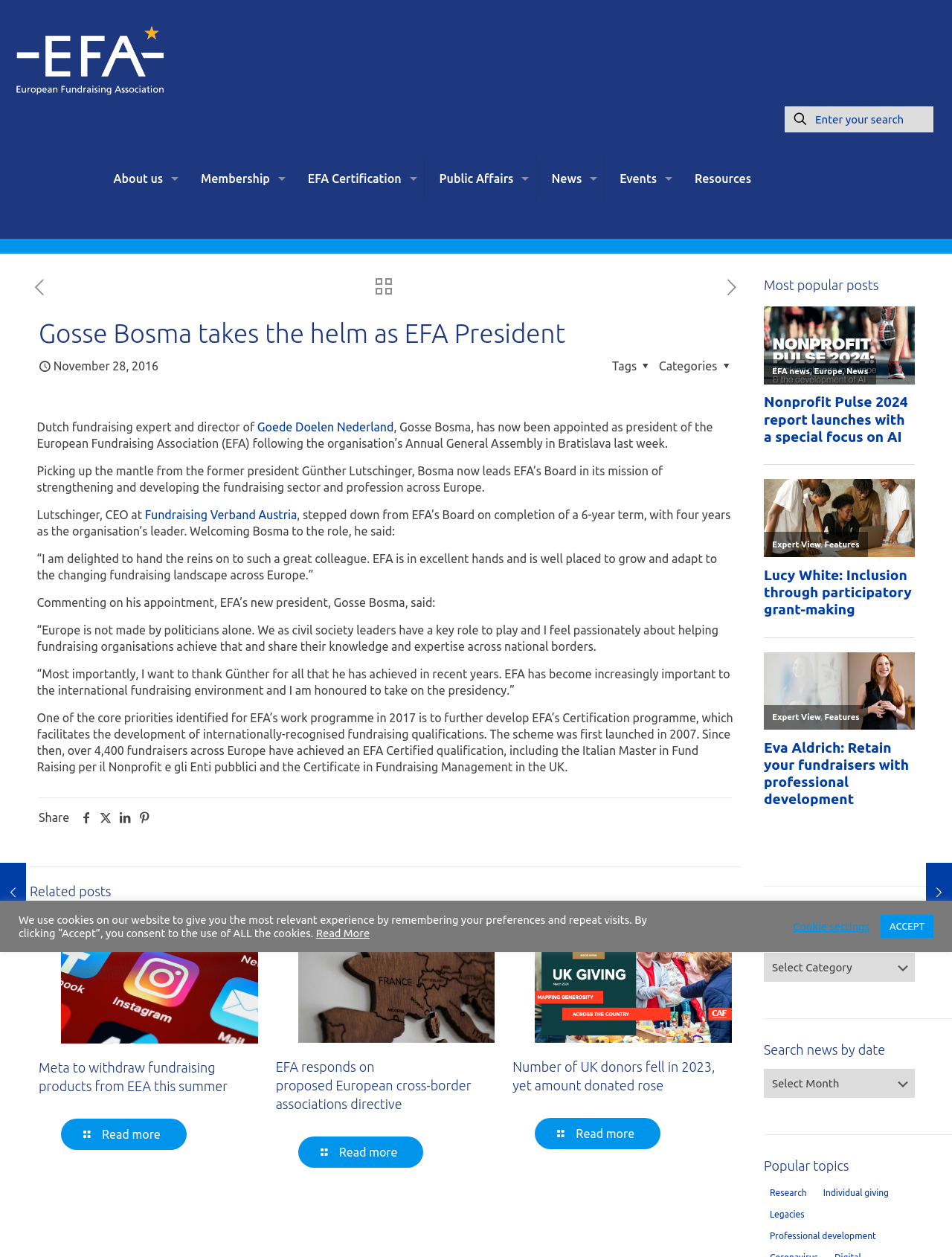Please locate the bounding box coordinates of the region I need to click to follow this instruction: "search for something".

[0.824, 0.084, 0.98, 0.105]